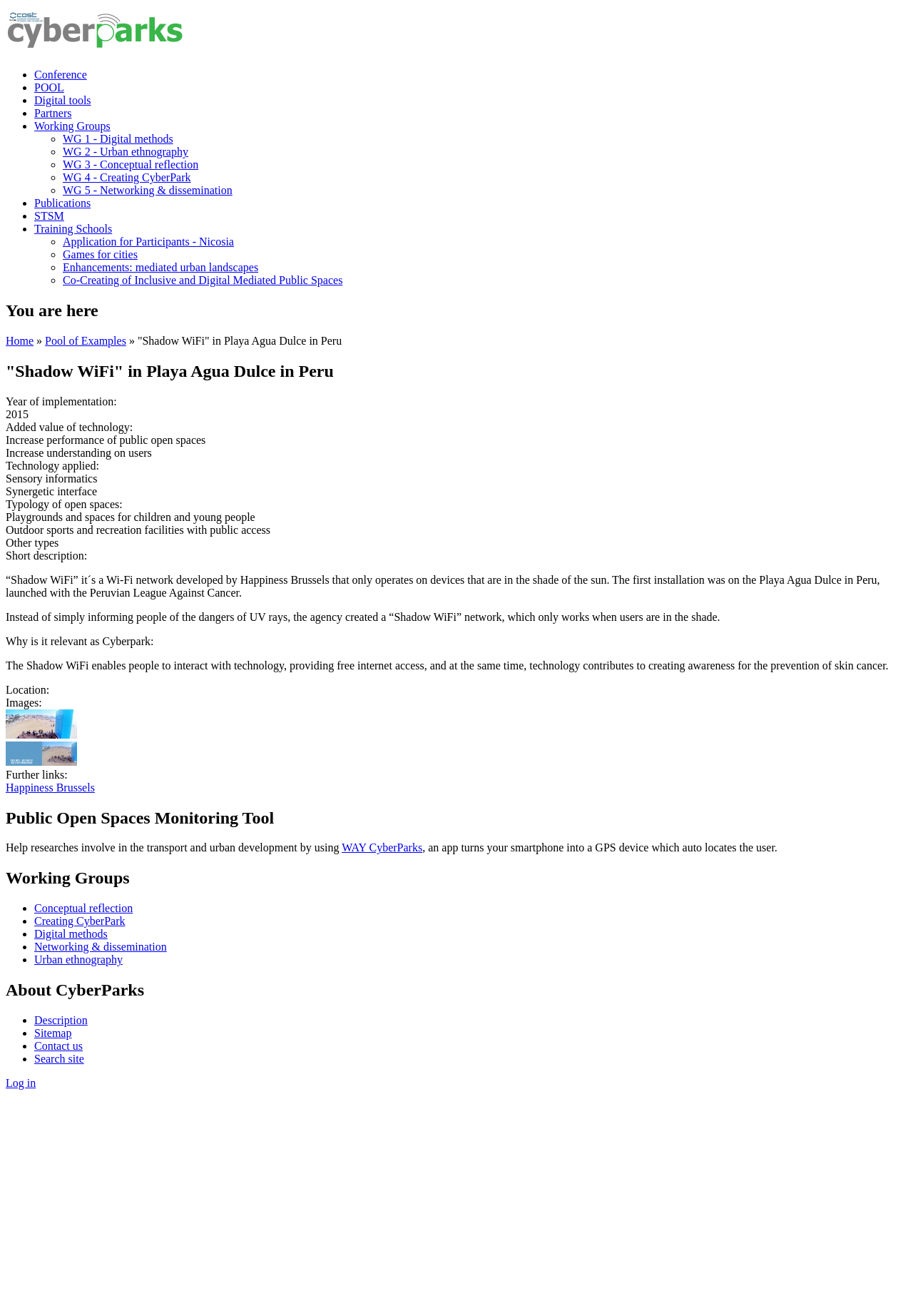Determine the bounding box coordinates of the clickable region to follow the instruction: "Explore WAY CyberParks".

[0.374, 0.64, 0.463, 0.649]